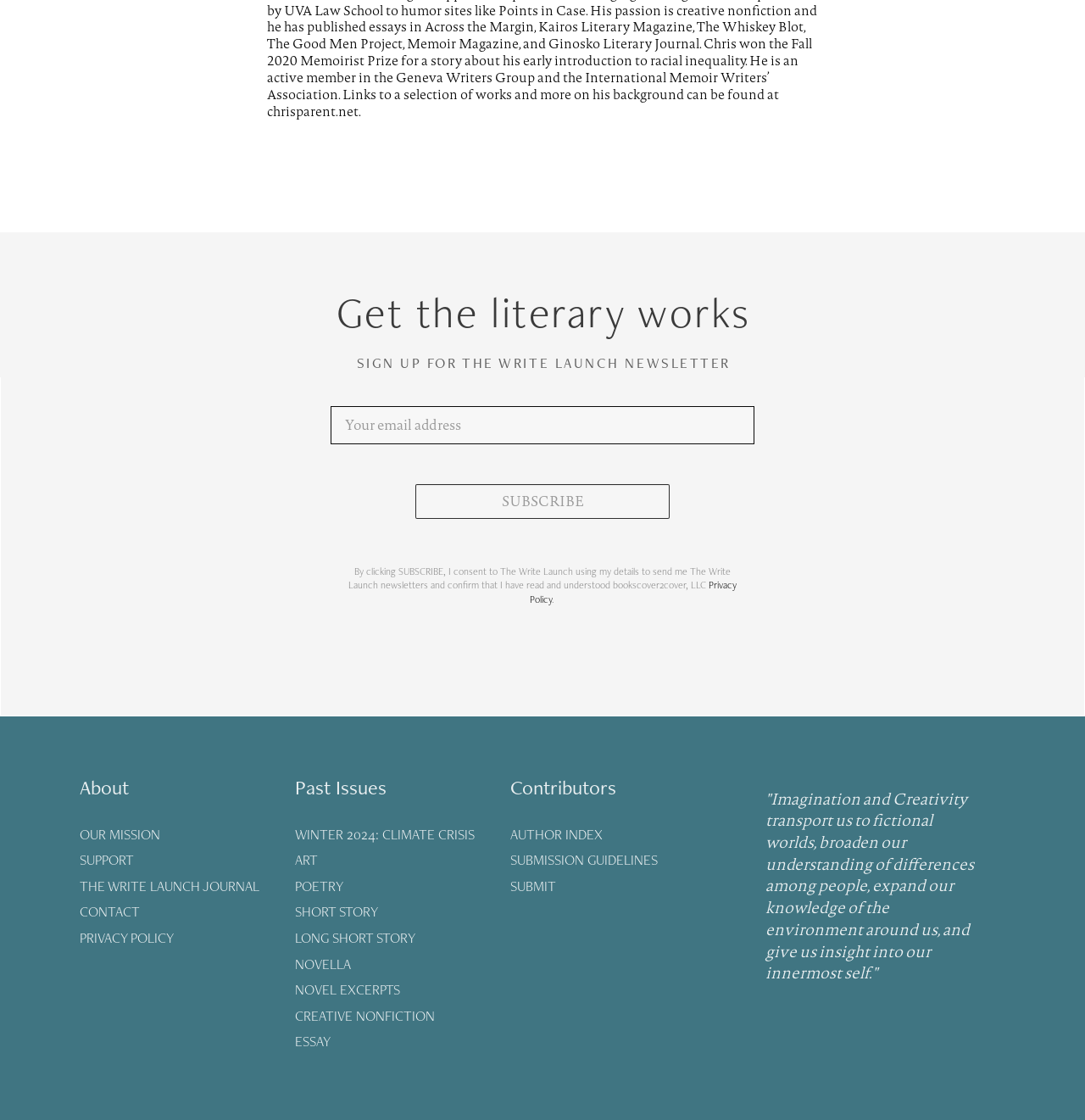What is the purpose of the 'SUBMIT' link?
Please provide a comprehensive and detailed answer to the question.

The purpose of the 'SUBMIT' link can be inferred from its presence under the 'Contributors' section and its proximity to the 'SUBMISSION GUIDELINES' link, which suggests that the 'SUBMIT' link is used to submit work for consideration by the organization.